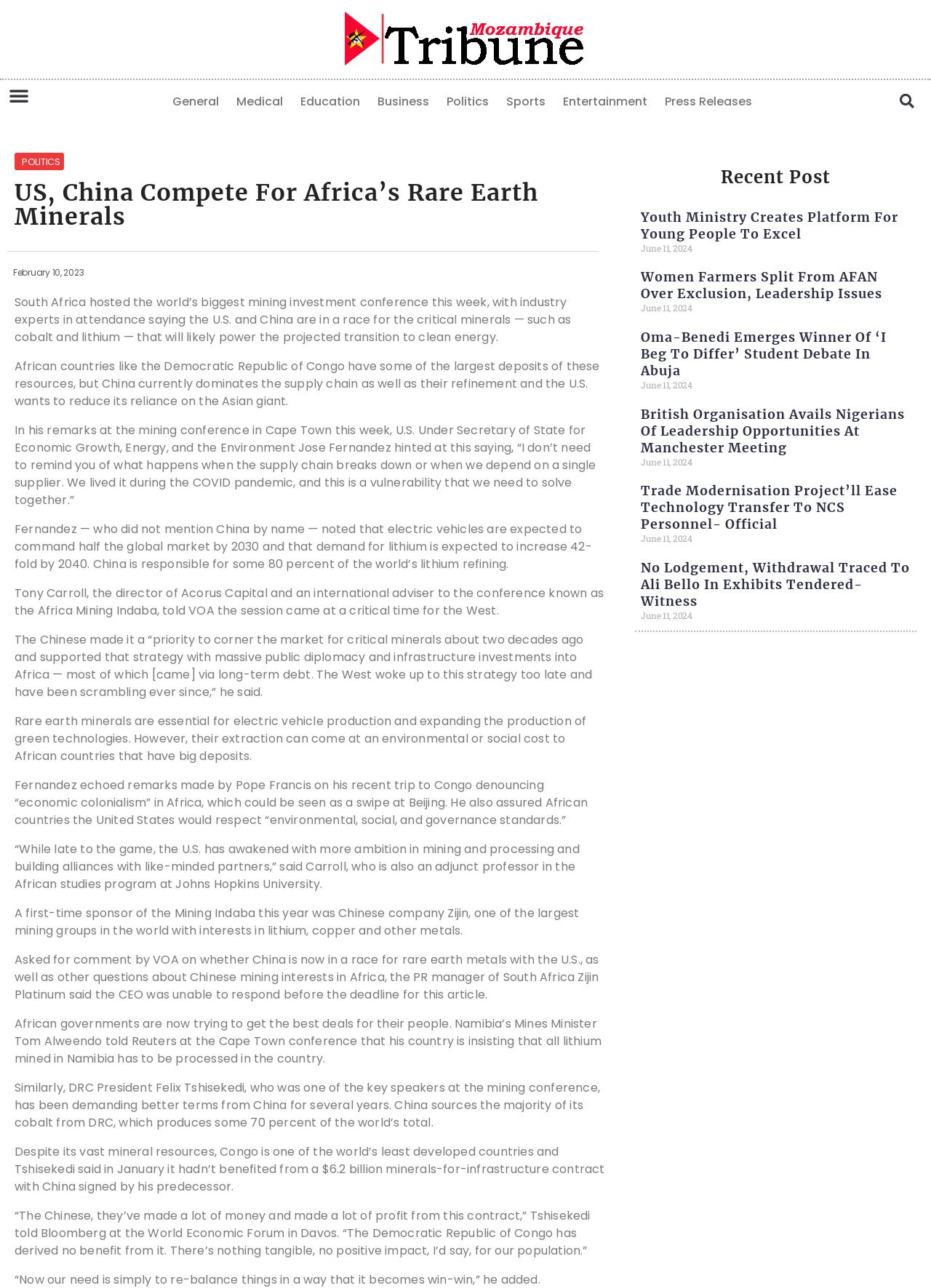Determine the bounding box coordinates for the area you should click to complete the following instruction: "View the 'Recent Post' section".

[0.682, 0.131, 0.984, 0.144]